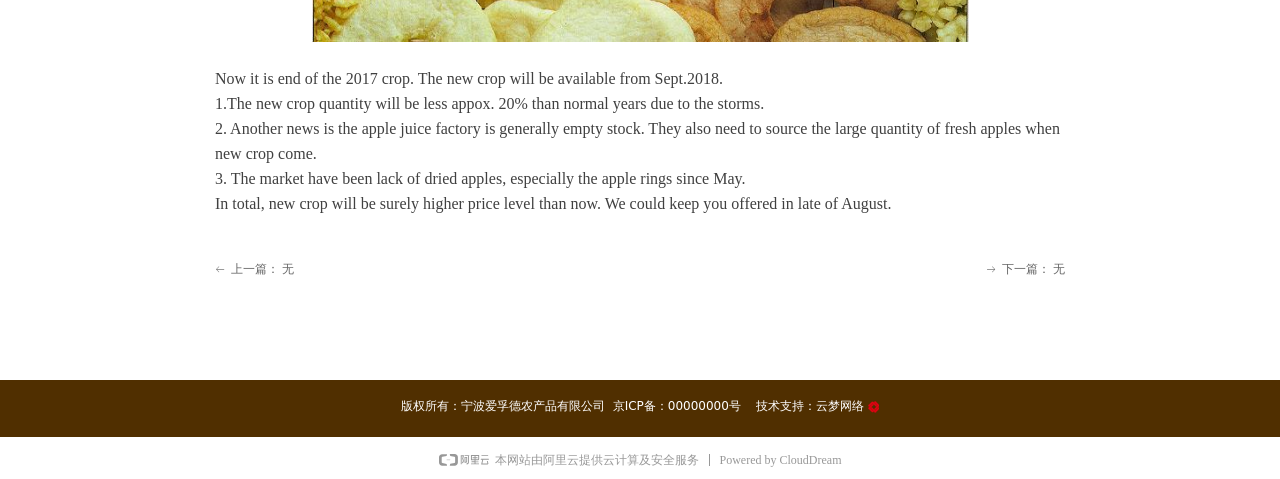Determine the bounding box for the described UI element: "ꁹ下一篇： 无".

[0.52, 0.537, 0.832, 0.589]